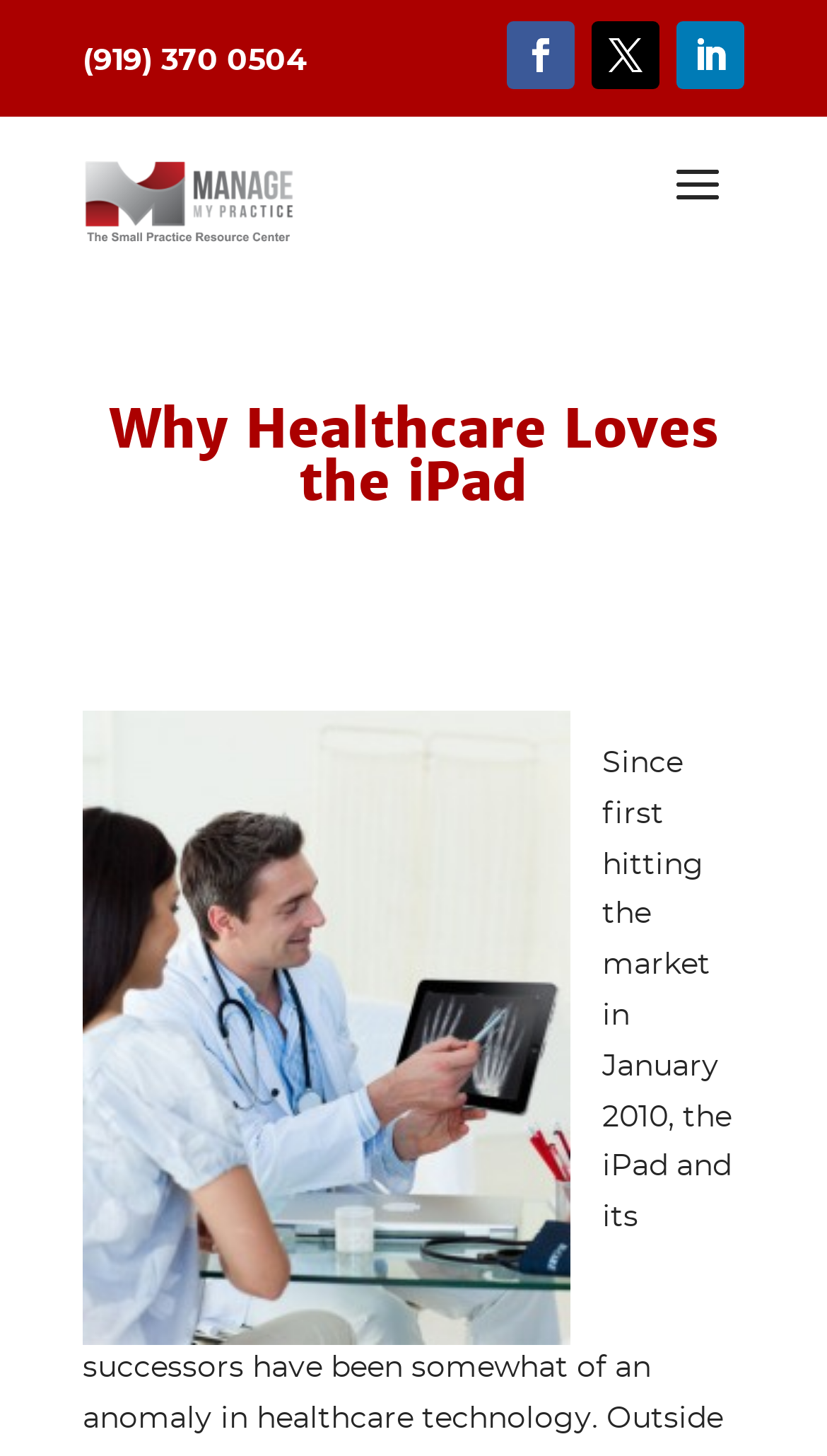Please provide a brief answer to the following inquiry using a single word or phrase:
Is the website focused on a specific industry?

Yes